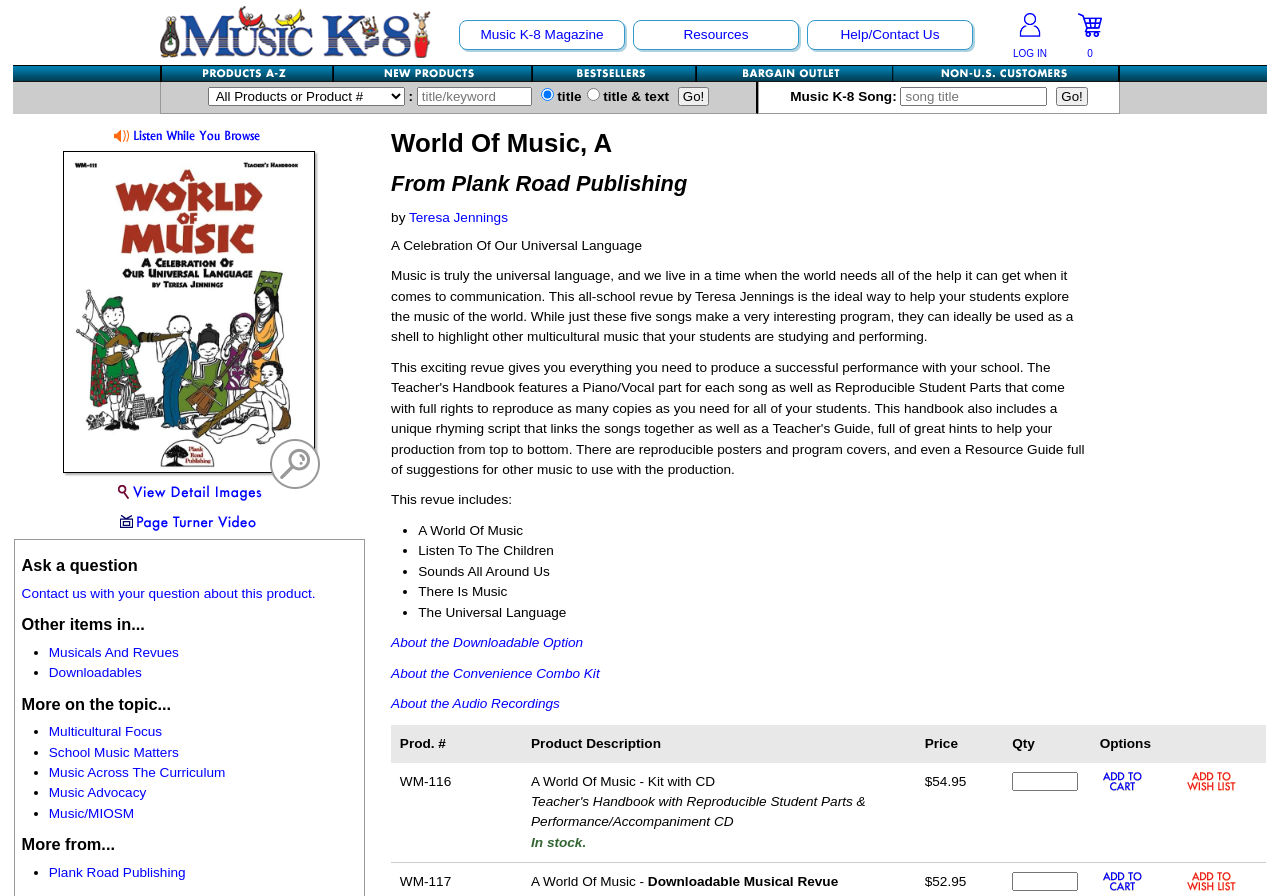What is the name of the product? Please answer the question using a single word or phrase based on the image.

World Of Music, A